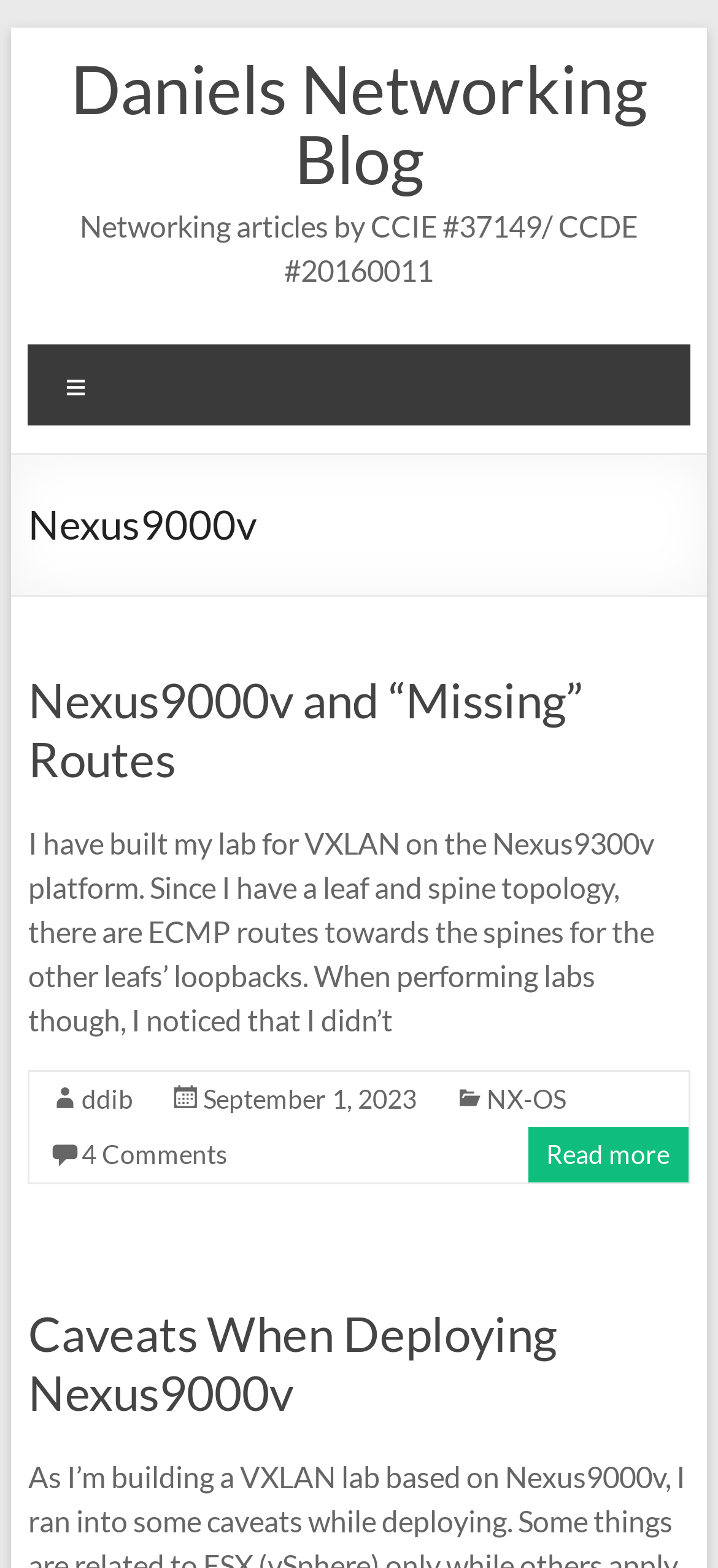What is the name of the blog?
Give a detailed explanation using the information visible in the image.

The name of the blog can be found in the heading element with the text 'Daniels Networking Blog' which is located at the top of the webpage.